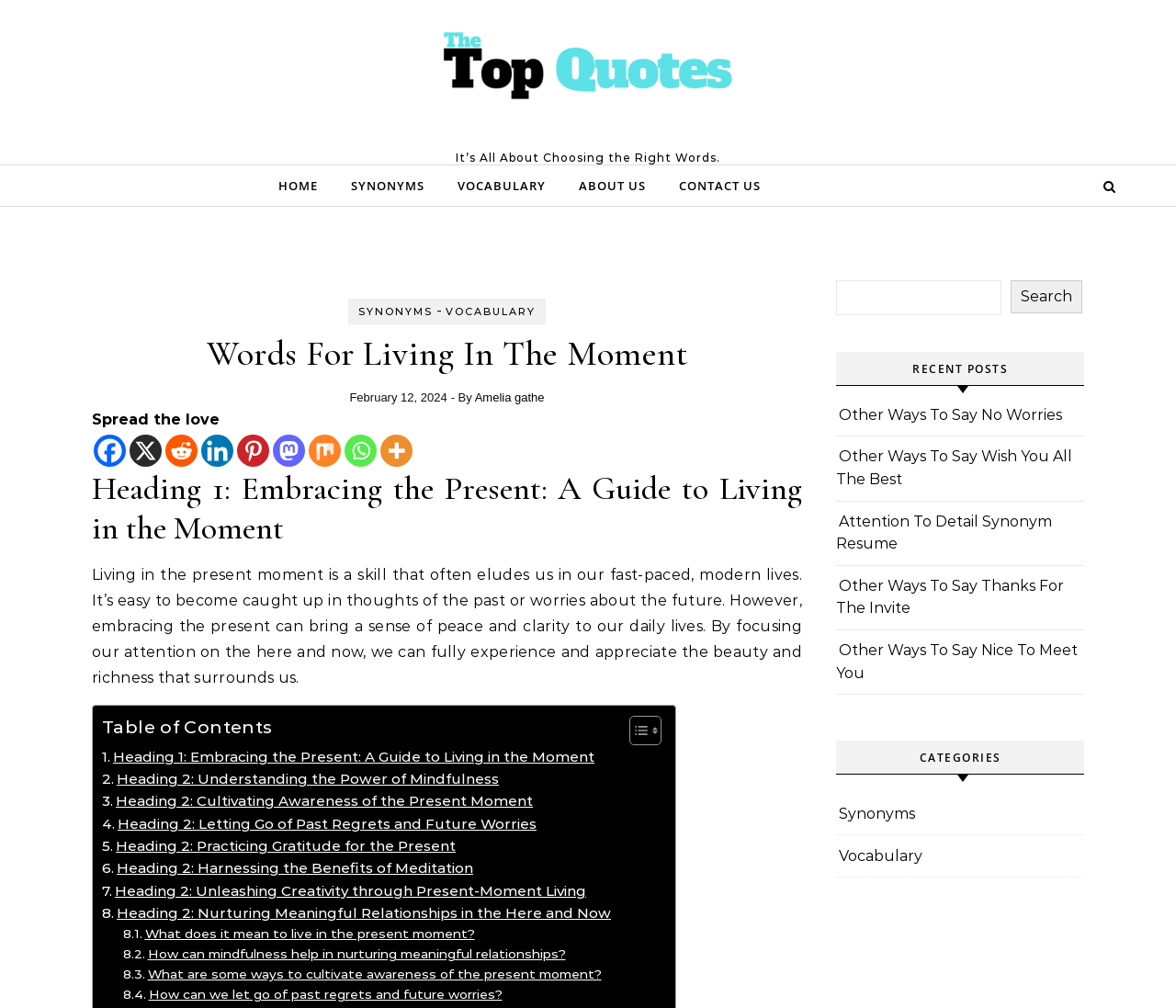Identify the main heading of the webpage and provide its text content.

Words For Living In The Moment